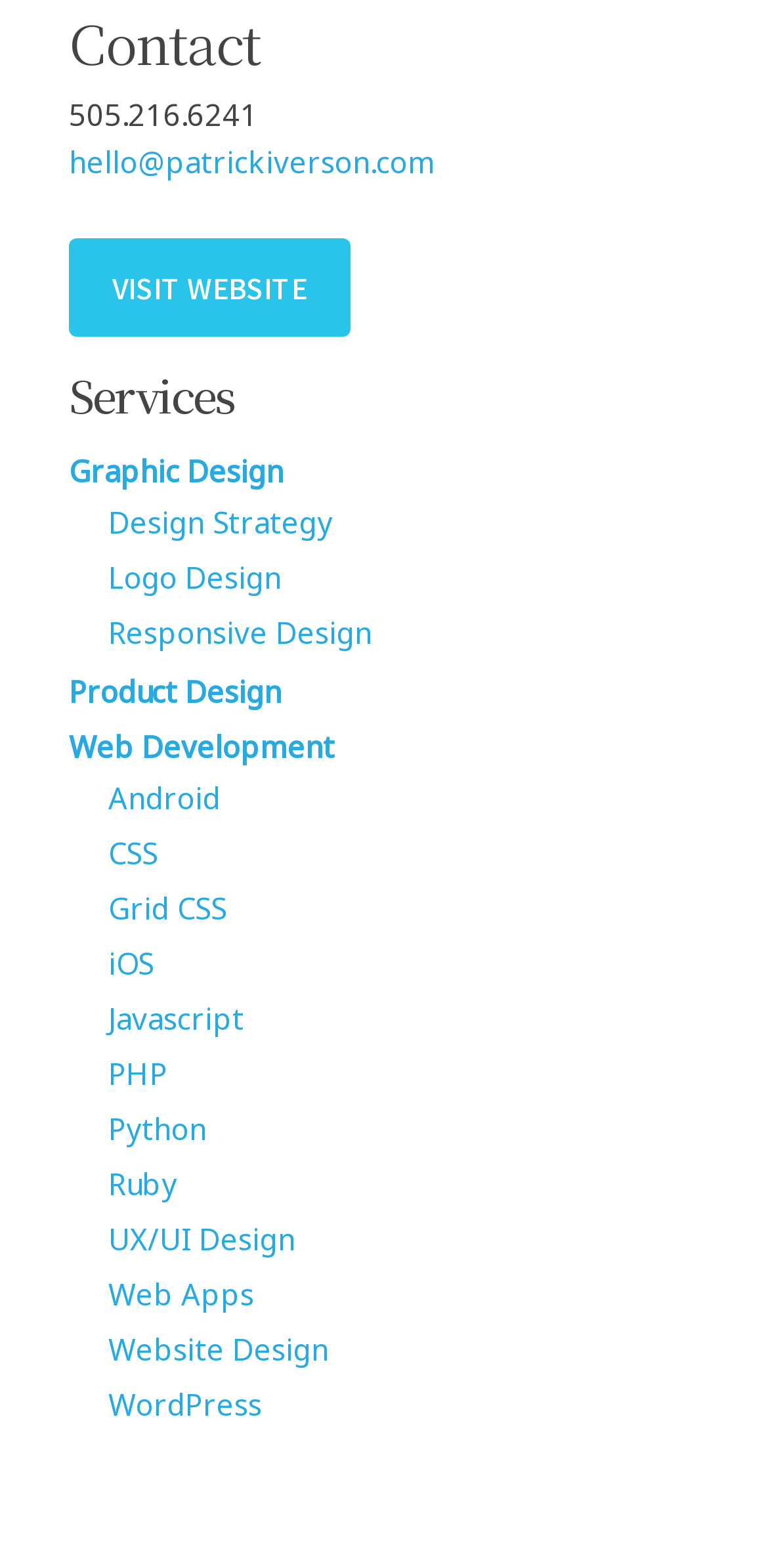Identify the bounding box coordinates of the clickable region necessary to fulfill the following instruction: "Visit the website". The bounding box coordinates should be four float numbers between 0 and 1, i.e., [left, top, right, bottom].

[0.09, 0.152, 0.456, 0.215]